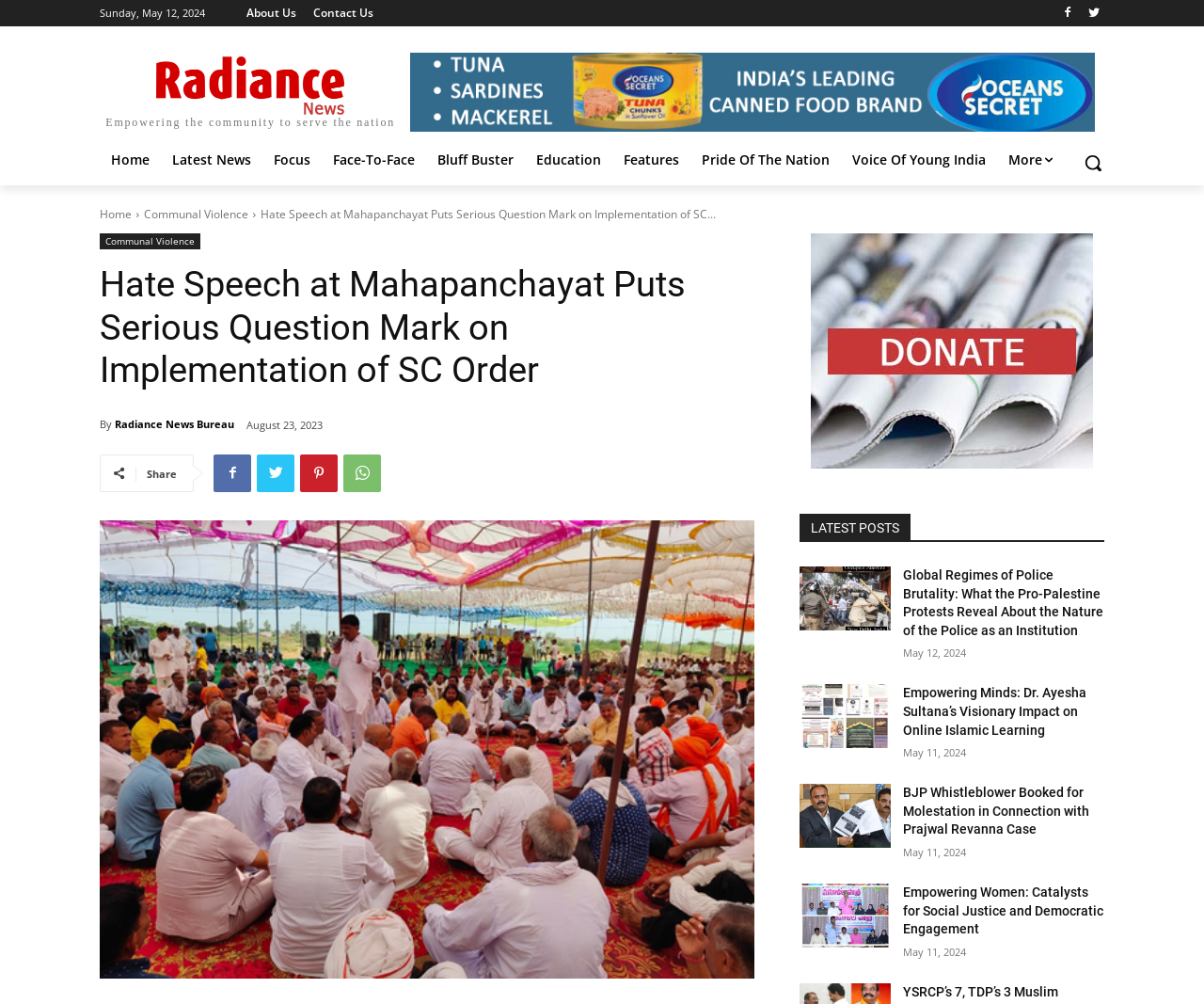Please locate the clickable area by providing the bounding box coordinates to follow this instruction: "Read the article 'Hate Speech at Mahapanchayat Puts Serious Question Mark on Implementation of SC Order'".

[0.083, 0.262, 0.627, 0.391]